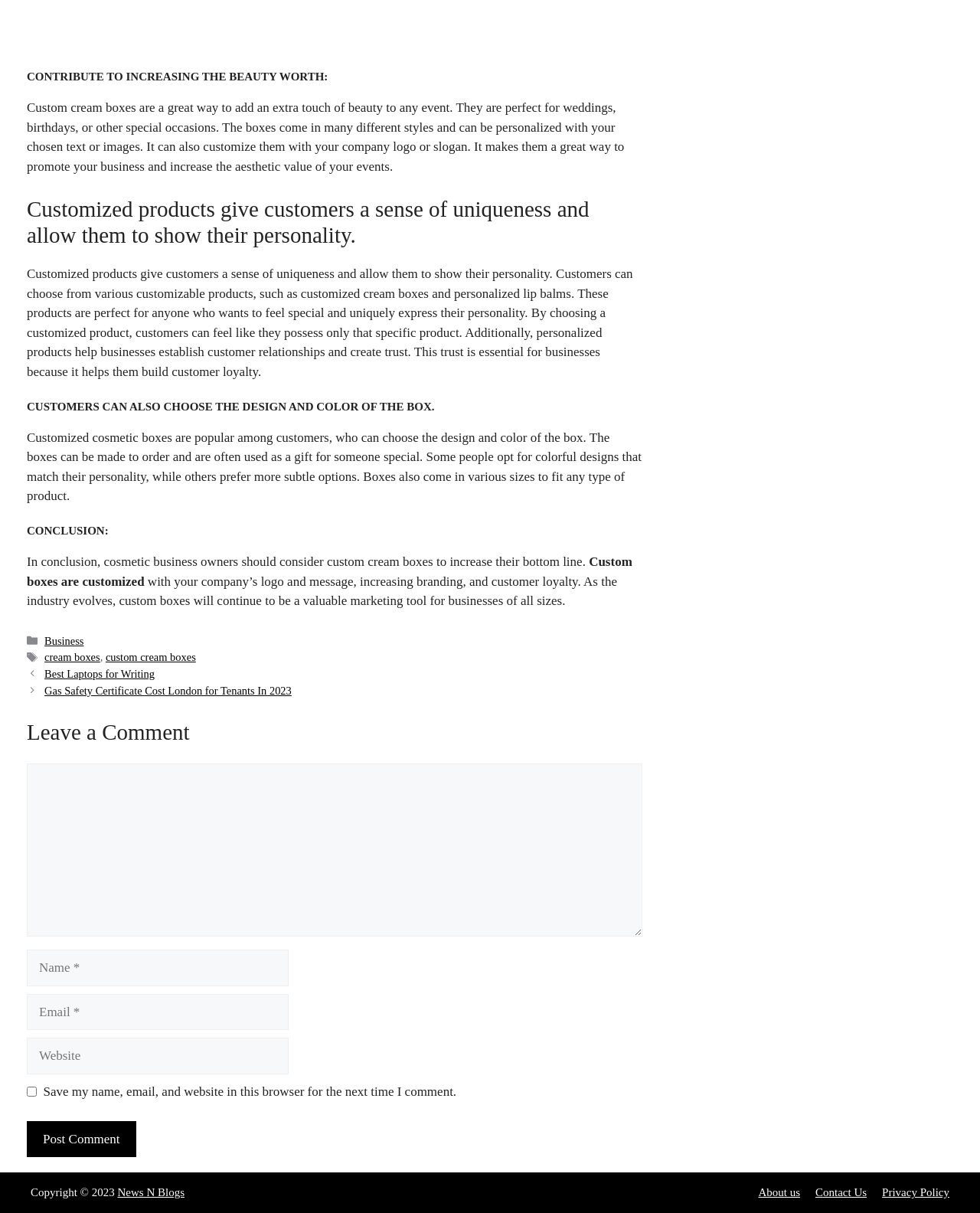Can you identify the bounding box coordinates of the clickable region needed to carry out this instruction: 'Read the article about Jeri's gardens'? The coordinates should be four float numbers within the range of 0 to 1, stated as [left, top, right, bottom].

None